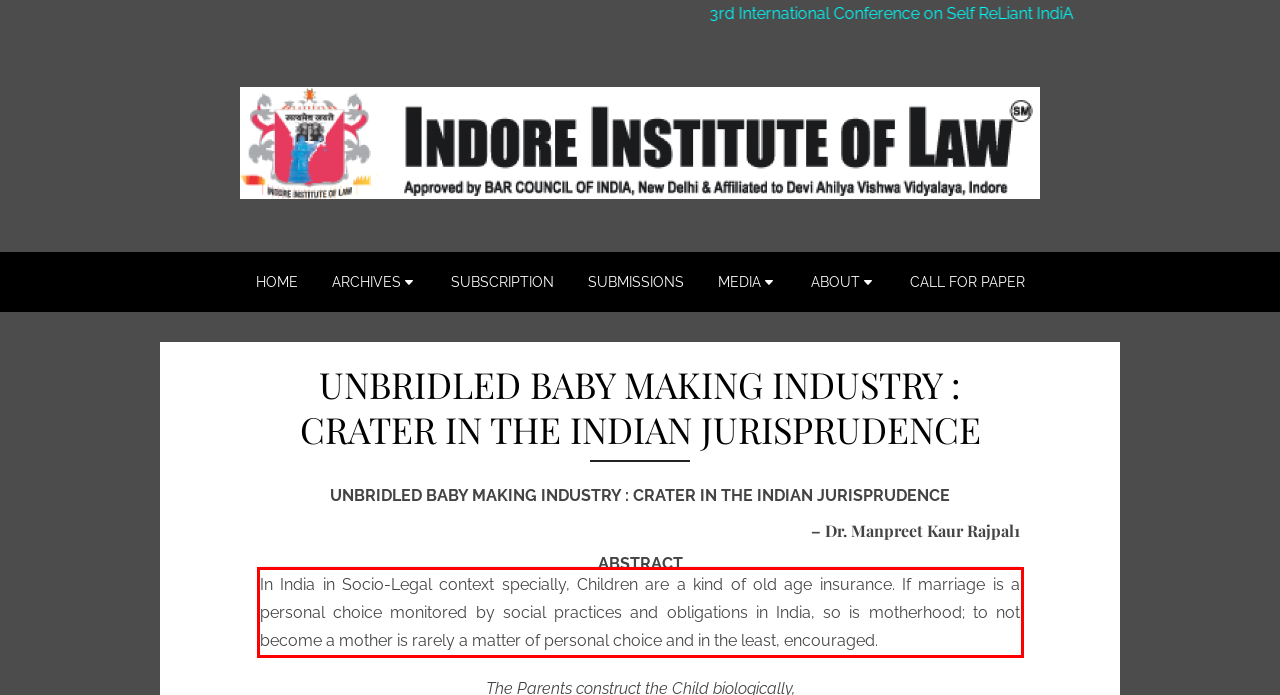Locate the red bounding box in the provided webpage screenshot and use OCR to determine the text content inside it.

In India in Socio-Legal context specially, Children are a kind of old age insurance. If marriage is a personal choice monitored by social practices and obligations in India, so is motherhood; to not become a mother is rarely a matter of personal choice and in the least, encouraged.